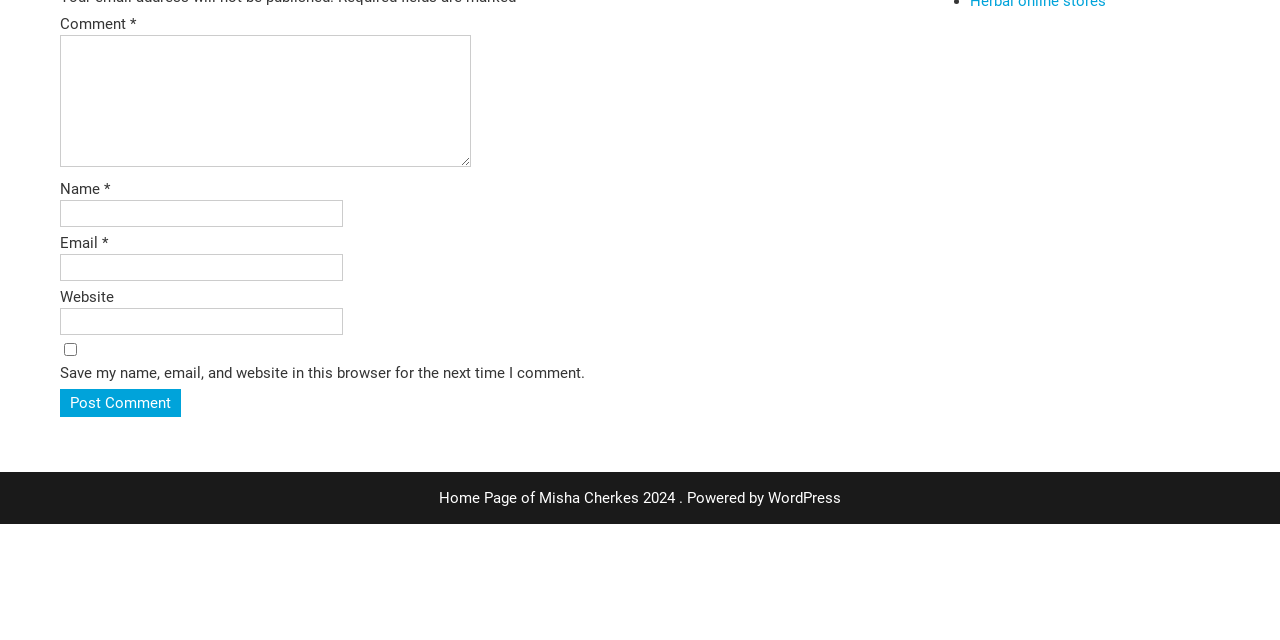Using the element description parent_node: Website name="url", predict the bounding box coordinates for the UI element. Provide the coordinates in (top-left x, top-left y, bottom-right x, bottom-right y) format with values ranging from 0 to 1.

[0.047, 0.481, 0.268, 0.523]